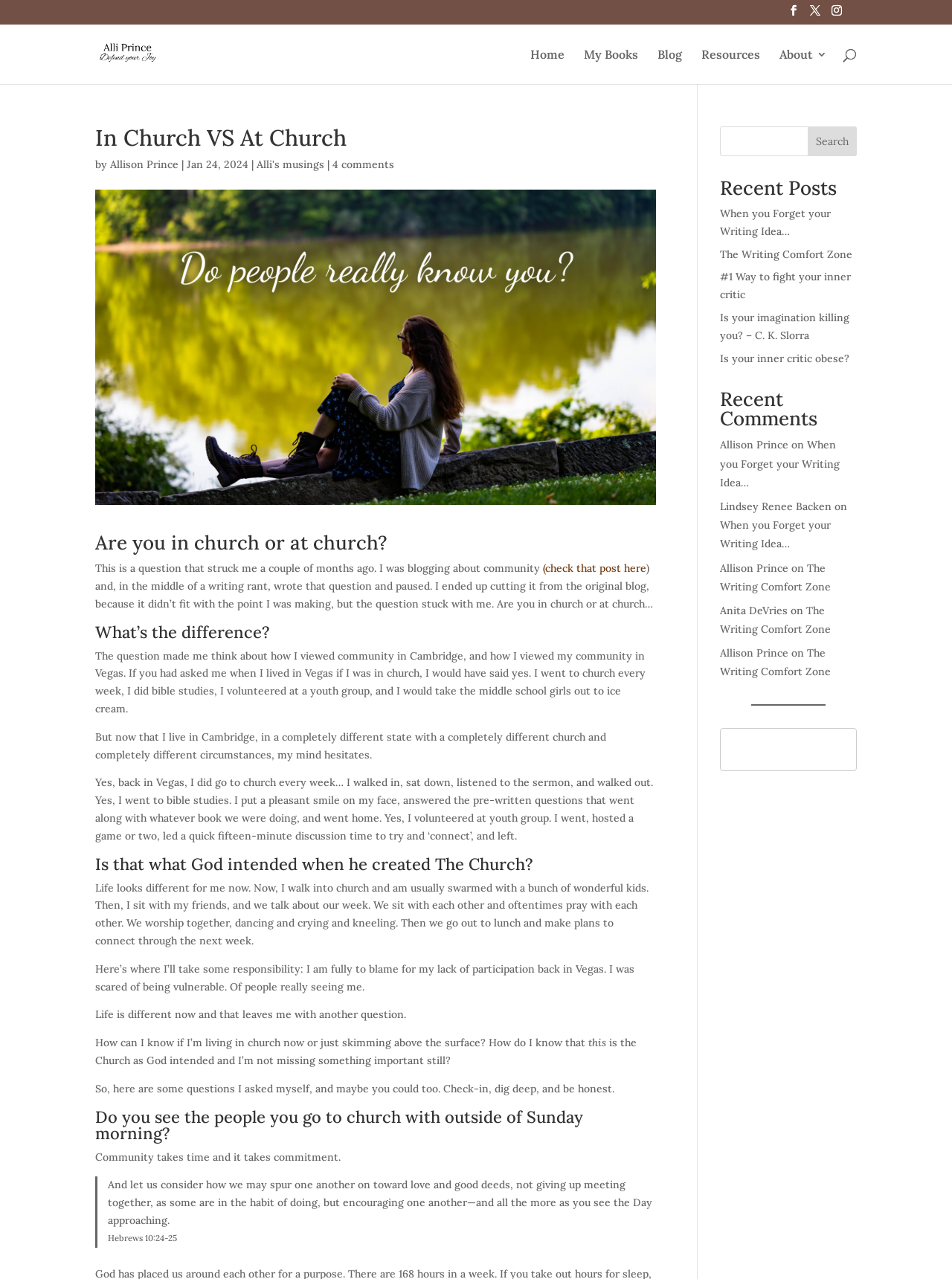Please identify the bounding box coordinates of the element that needs to be clicked to perform the following instruction: "Read the blog post 'In Church VS At Church'".

[0.1, 0.099, 0.689, 0.122]